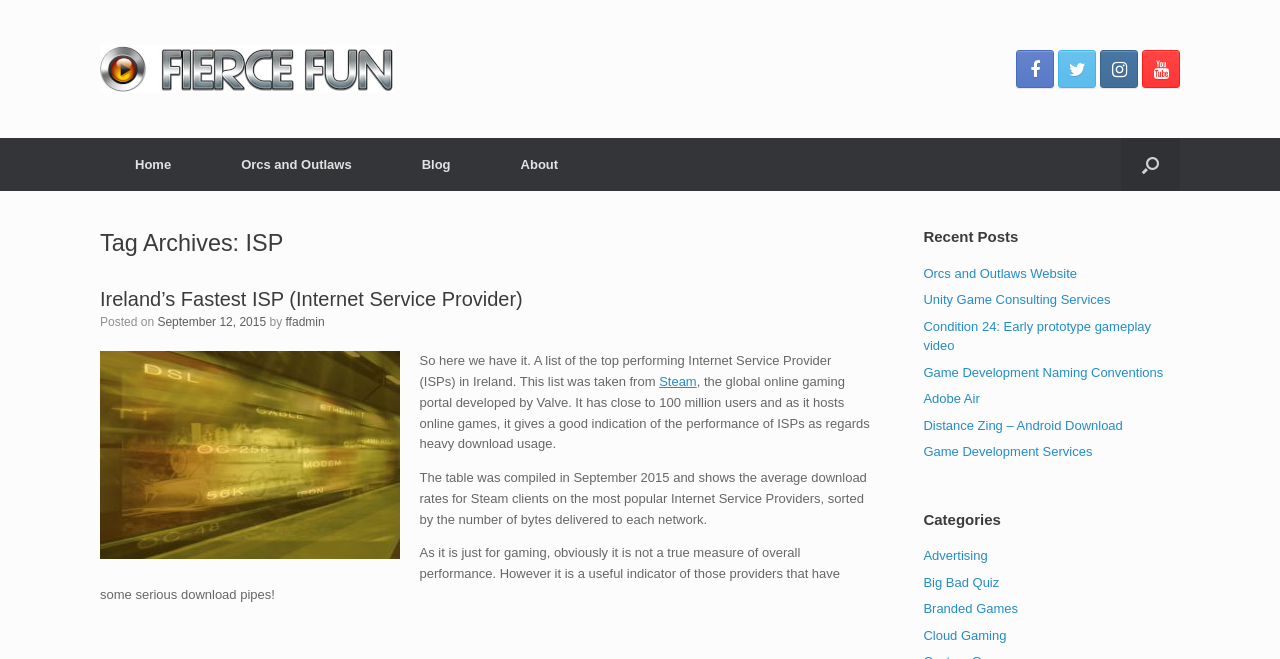Pinpoint the bounding box coordinates of the clickable element to carry out the following instruction: "View Recent Posts."

[0.721, 0.343, 0.922, 0.377]